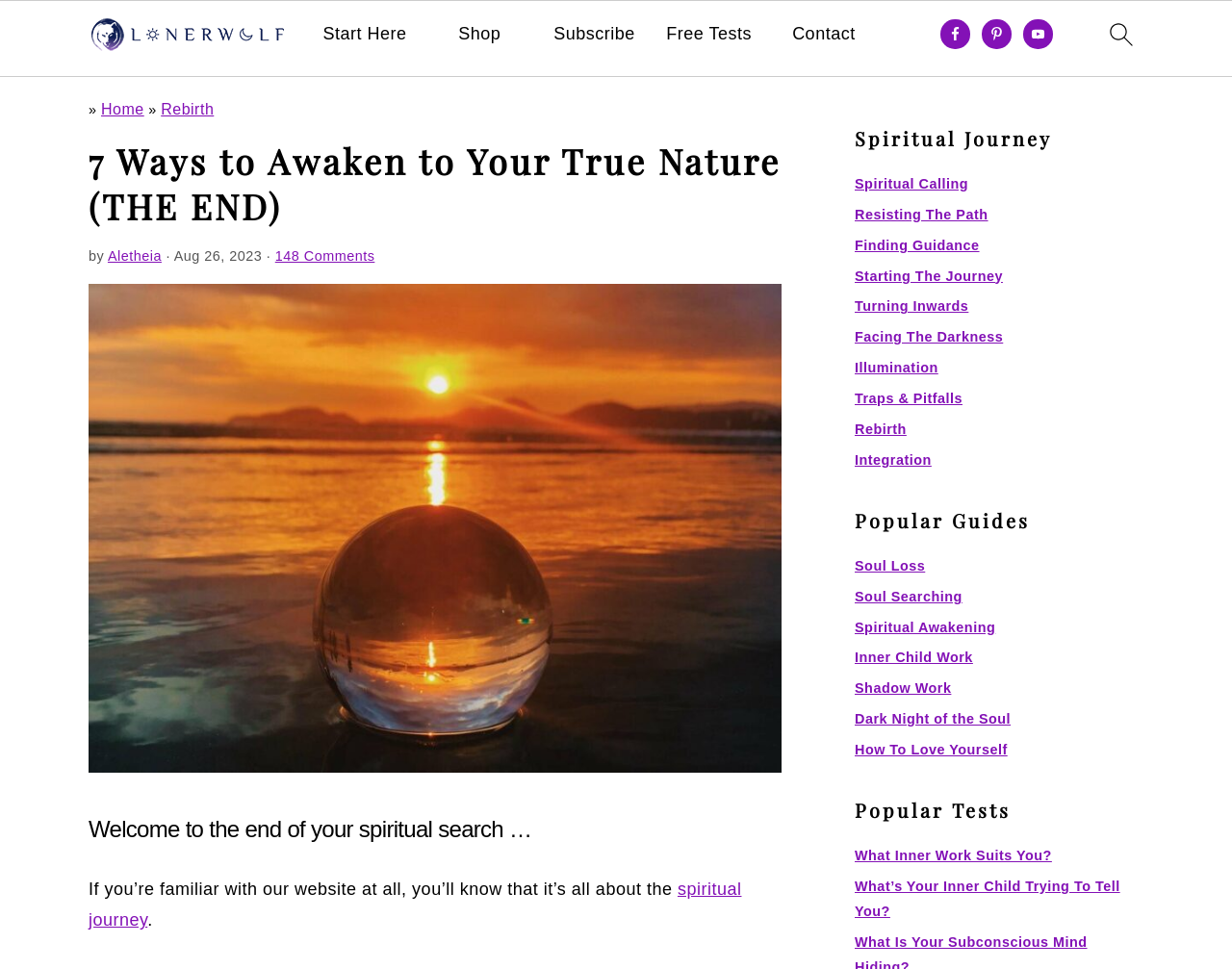Identify the bounding box coordinates of the specific part of the webpage to click to complete this instruction: "explore Rebirth topic".

[0.694, 0.435, 0.736, 0.451]